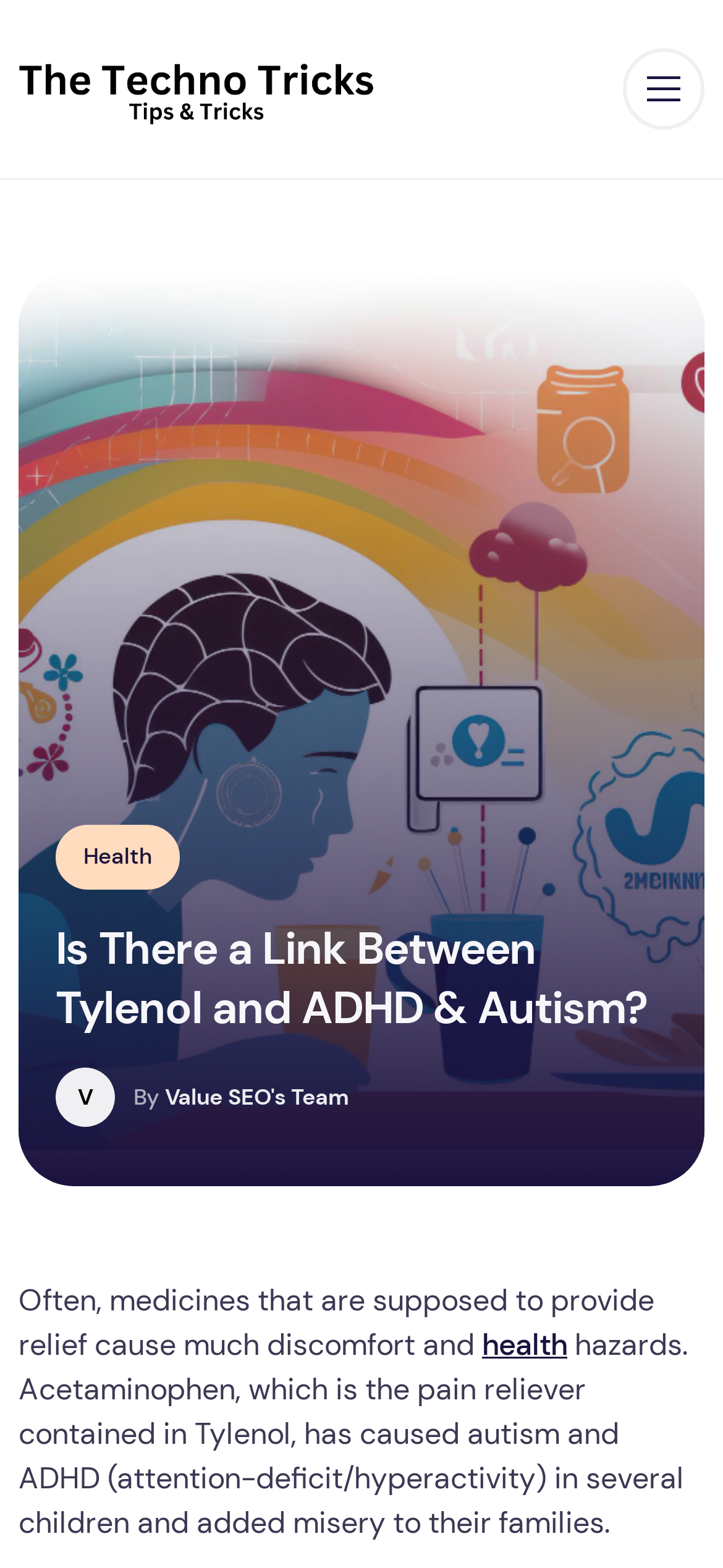Explain the webpage's design and content in an elaborate manner.

The webpage is about the potential link between Tylenol and ADHD & Autism. At the top left corner, there is a logo image with a corresponding link. Next to it, on the top right corner, there is a button to open a menu. Below the logo, there is a horizontal navigation menu with a link to the "Health" section.

The main content of the webpage starts with a heading that asks the question "Is There a Link Between Tylenol and ADHD & Autism?" This heading is centered at the top of the main content area. Below the heading, there is a small "V" icon, followed by a link to the author's name, "By Value SEO's Team".

On the left side of the main content area, there is a large image related to the topic of Tylenol and ADHD & Autism. Below the image, there is a block of text that starts with "Often, medicines that are supposed to provide relief cause much discomfort and..." and continues to explain the potential hazards of Acetaminophen, including causing autism and ADHD in children. Within this text, there is a link to the word "health".